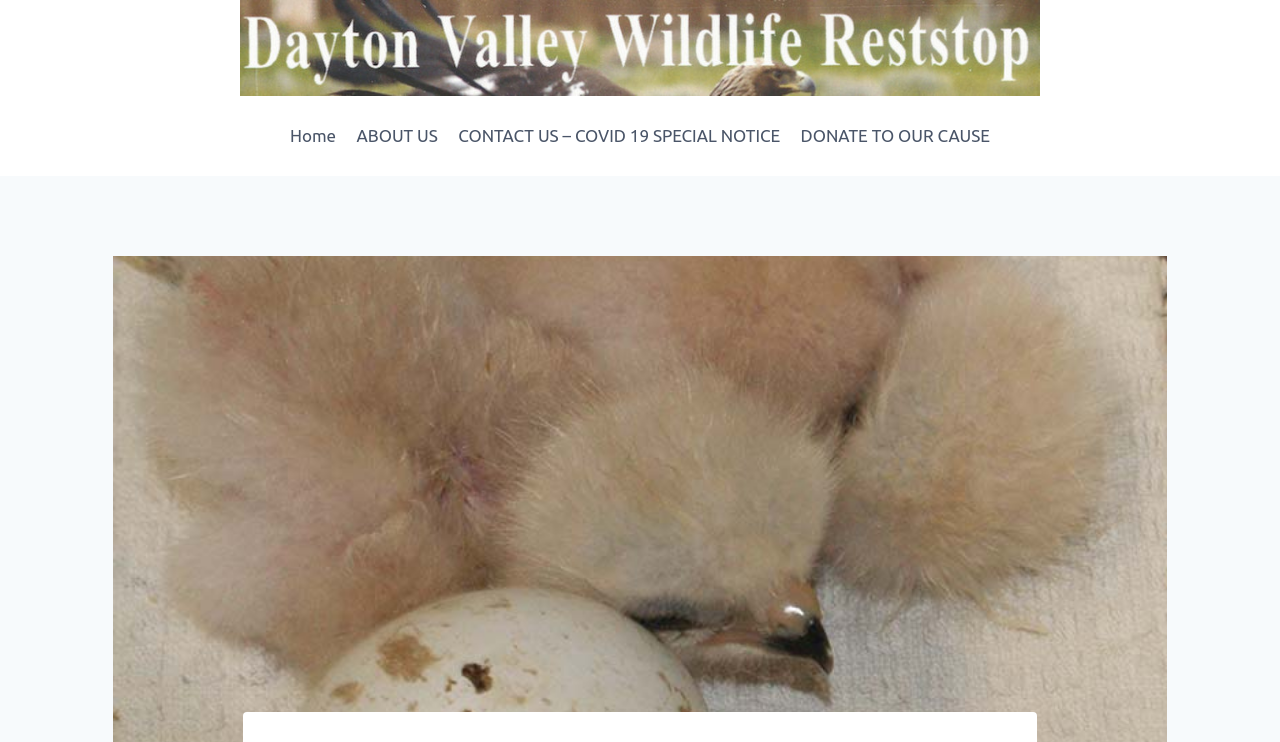What is the first link in the primary navigation?
Answer the question with a detailed explanation, including all necessary information.

The first link in the primary navigation can be found by examining the link elements within the primary navigation element, and the first one is 'Home'.